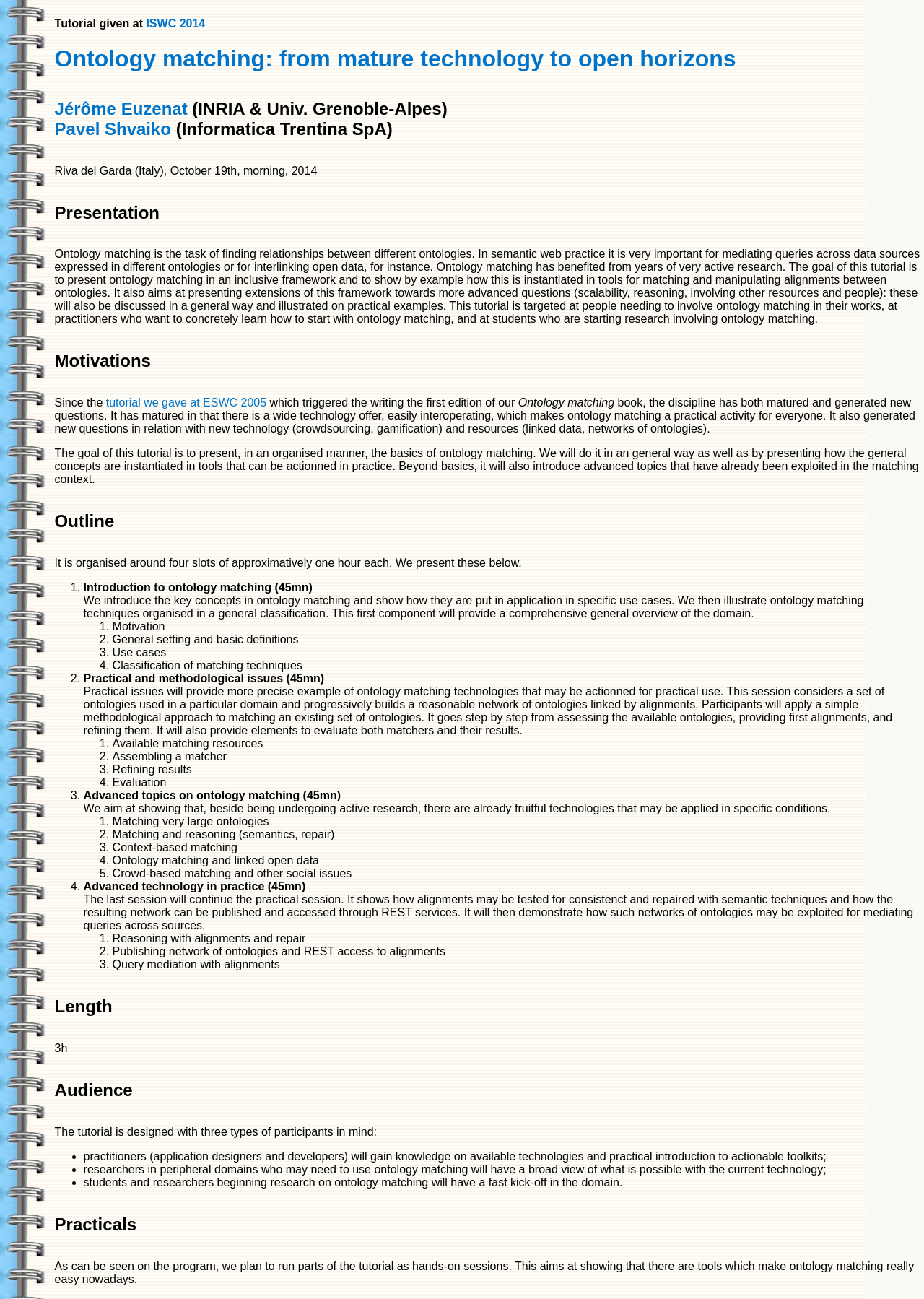What is the goal of the first component of the tutorial?
Provide a one-word or short-phrase answer based on the image.

Provide a comprehensive general overview of the domain